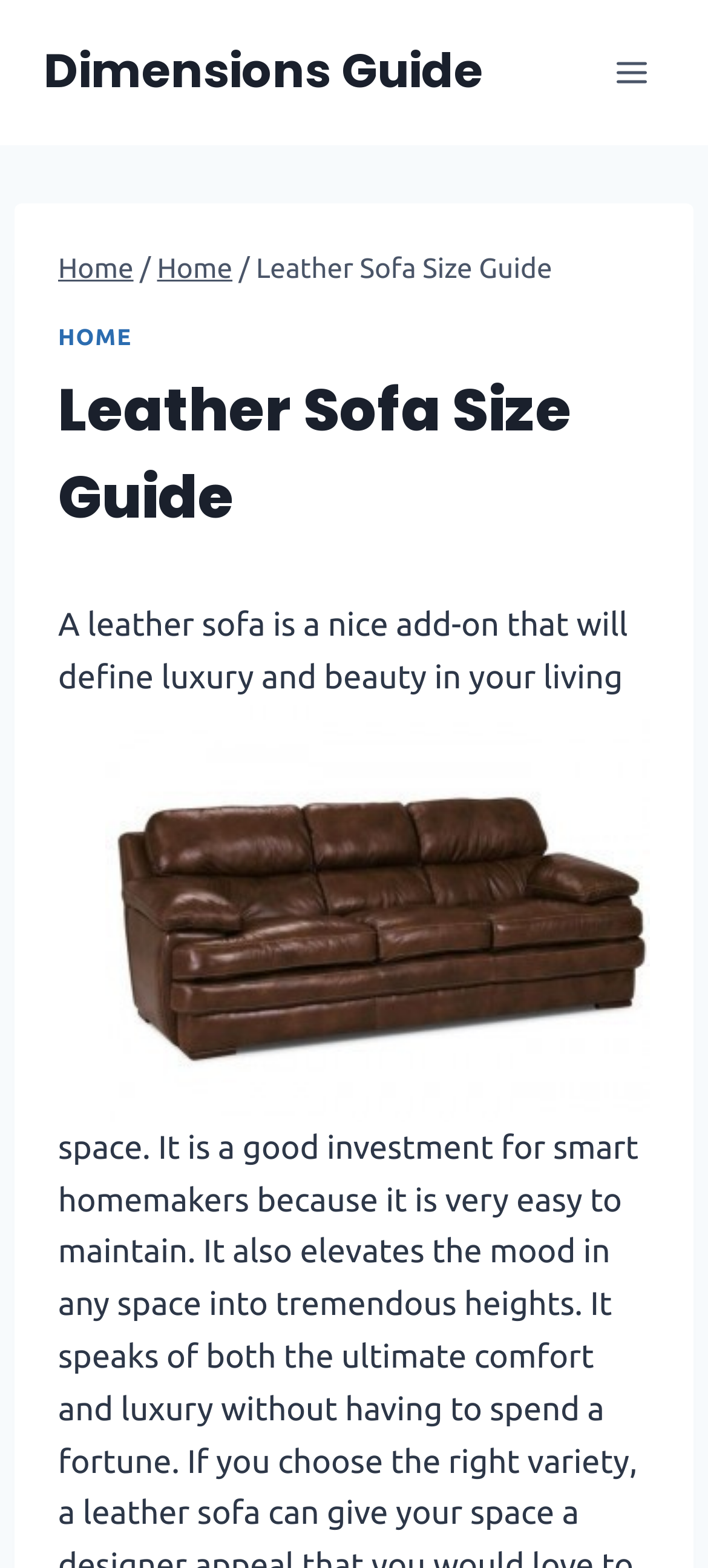Provide your answer in a single word or phrase: 
What is the purpose of the button at the top right corner?

Open menu